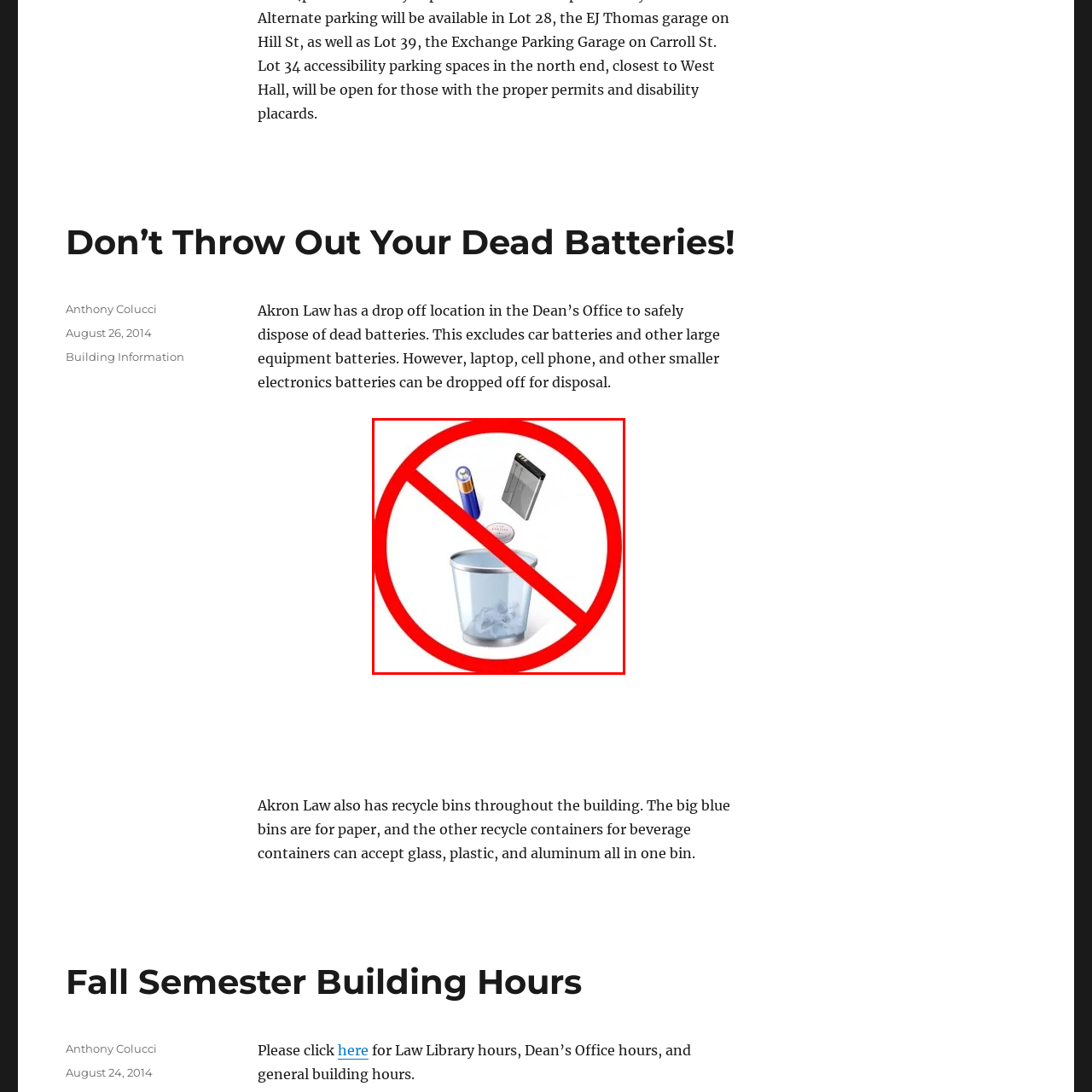Direct your attention to the image contained by the red frame and provide a detailed response to the following question, utilizing the visual data from the image:
What is the main message conveyed by the graphic?

The graphic serves as a clear reminder to safely dispose of batteries rather than throwing them away, echoing the message of responsible recycling and the importance of proper waste management, particularly highlighted in the context of safe disposal methods available at Akron Law.